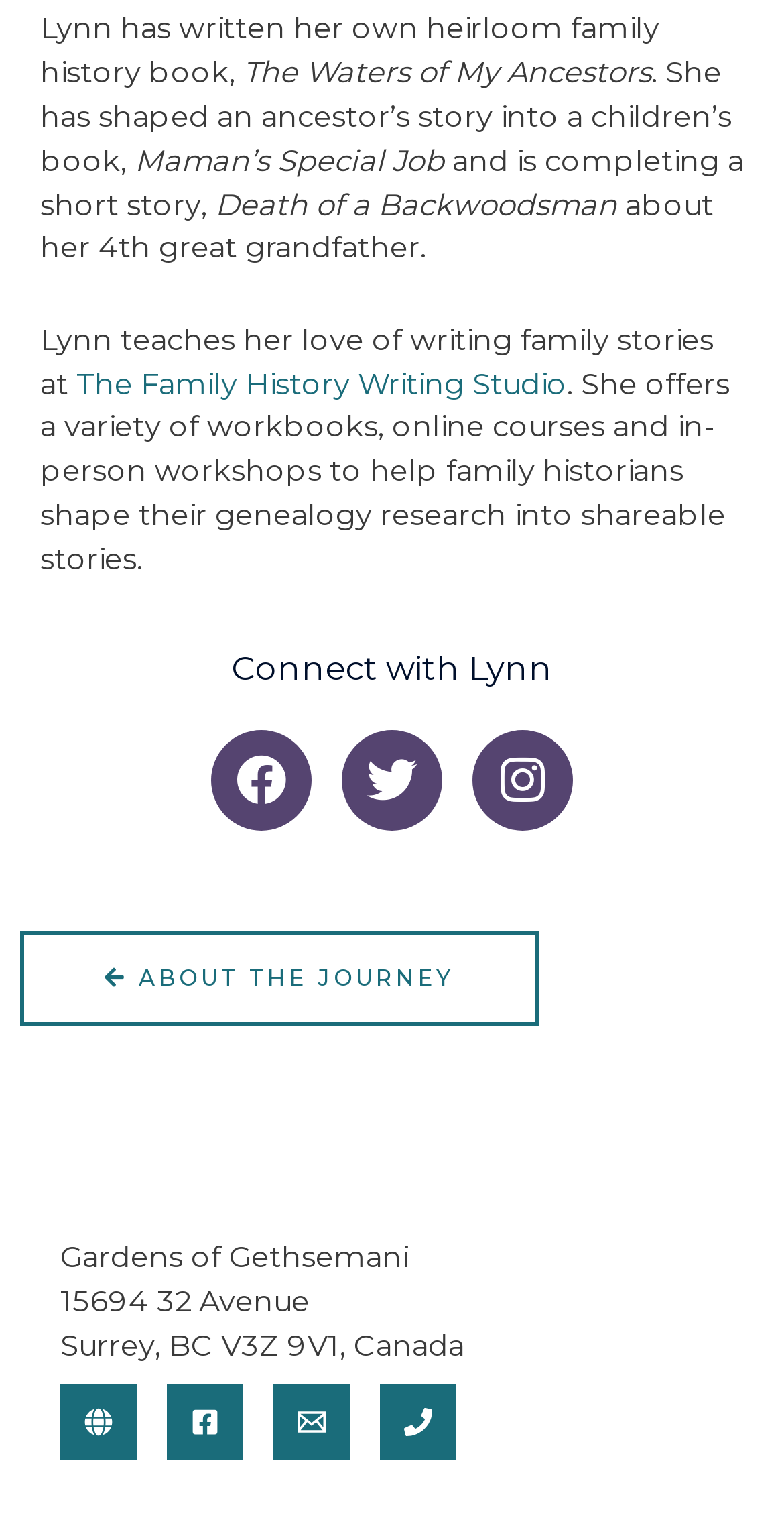Using the given description, provide the bounding box coordinates formatted as (top-left x, top-left y, bottom-right x, bottom-right y), with all values being floating point numbers between 0 and 1. Description: The Family History Writing Studio

[0.097, 0.237, 0.723, 0.261]